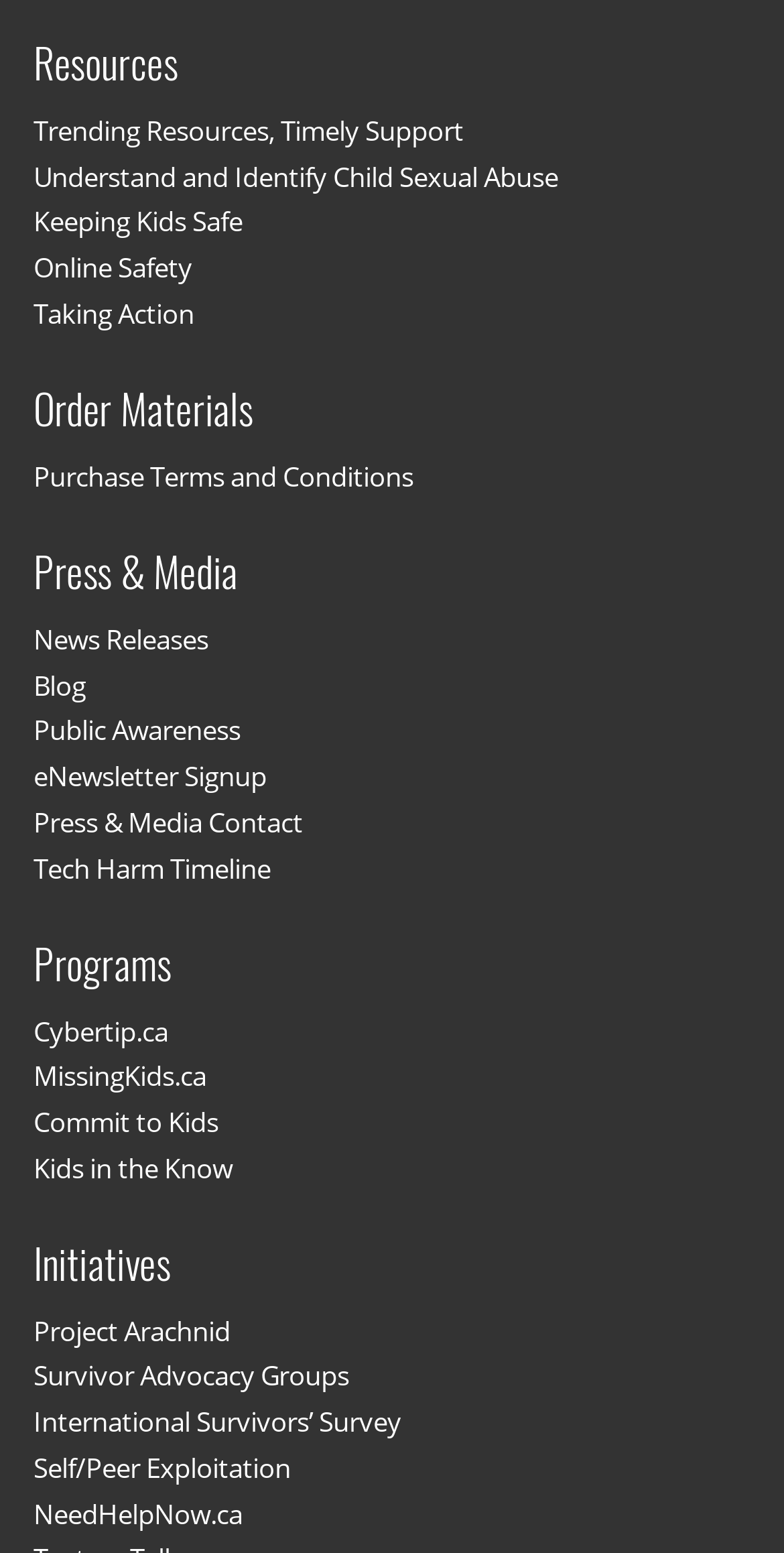Look at the image and give a detailed response to the following question: What is the last initiative listed?

The last initiative listed is 'Self/Peer Exploitation' which is a link element with bounding box coordinates [0.043, 0.934, 0.371, 0.957]. It is located under the 'Initiatives' heading.